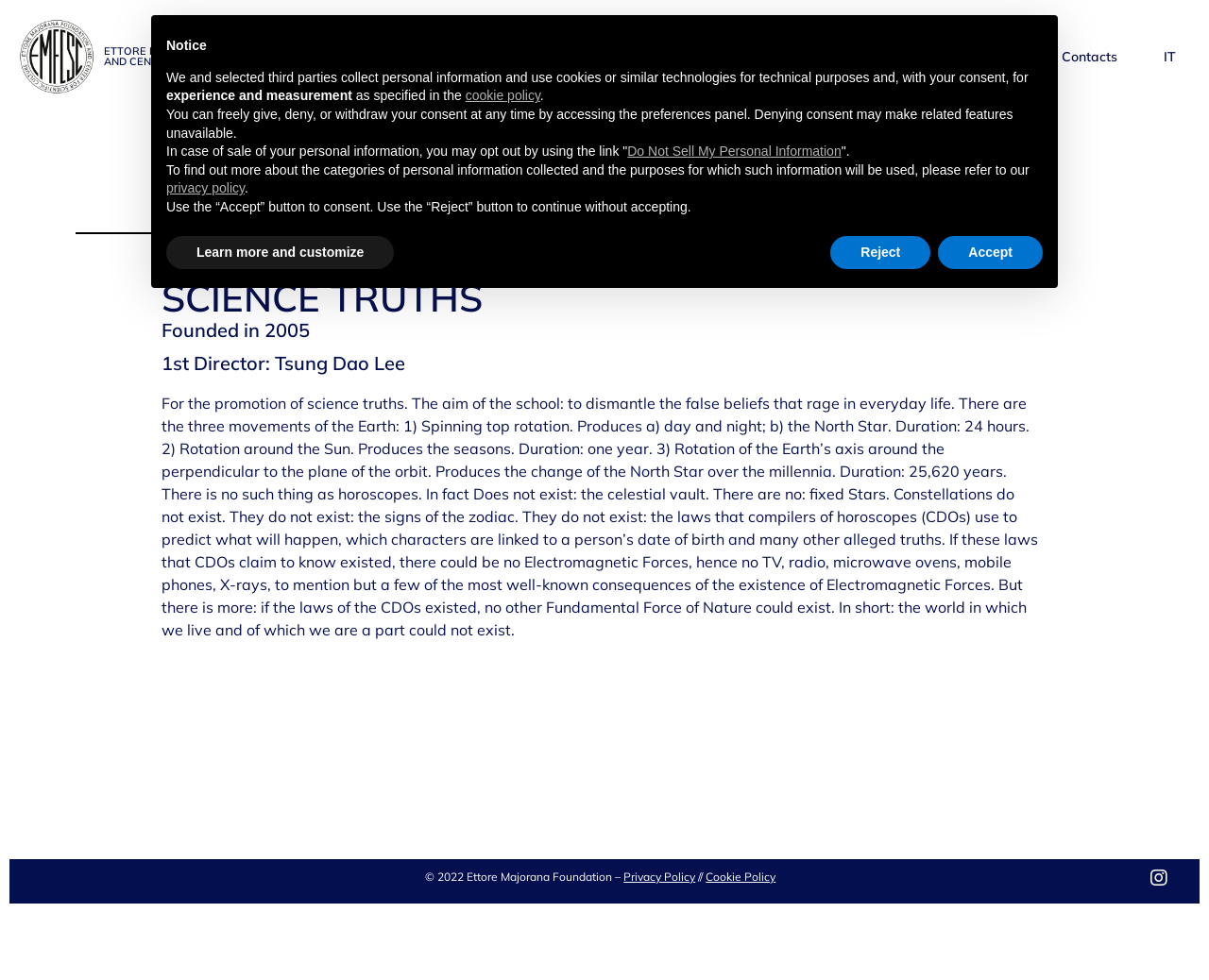Please find the bounding box for the UI element described by: "IT".

[0.955, 0.036, 0.981, 0.08]